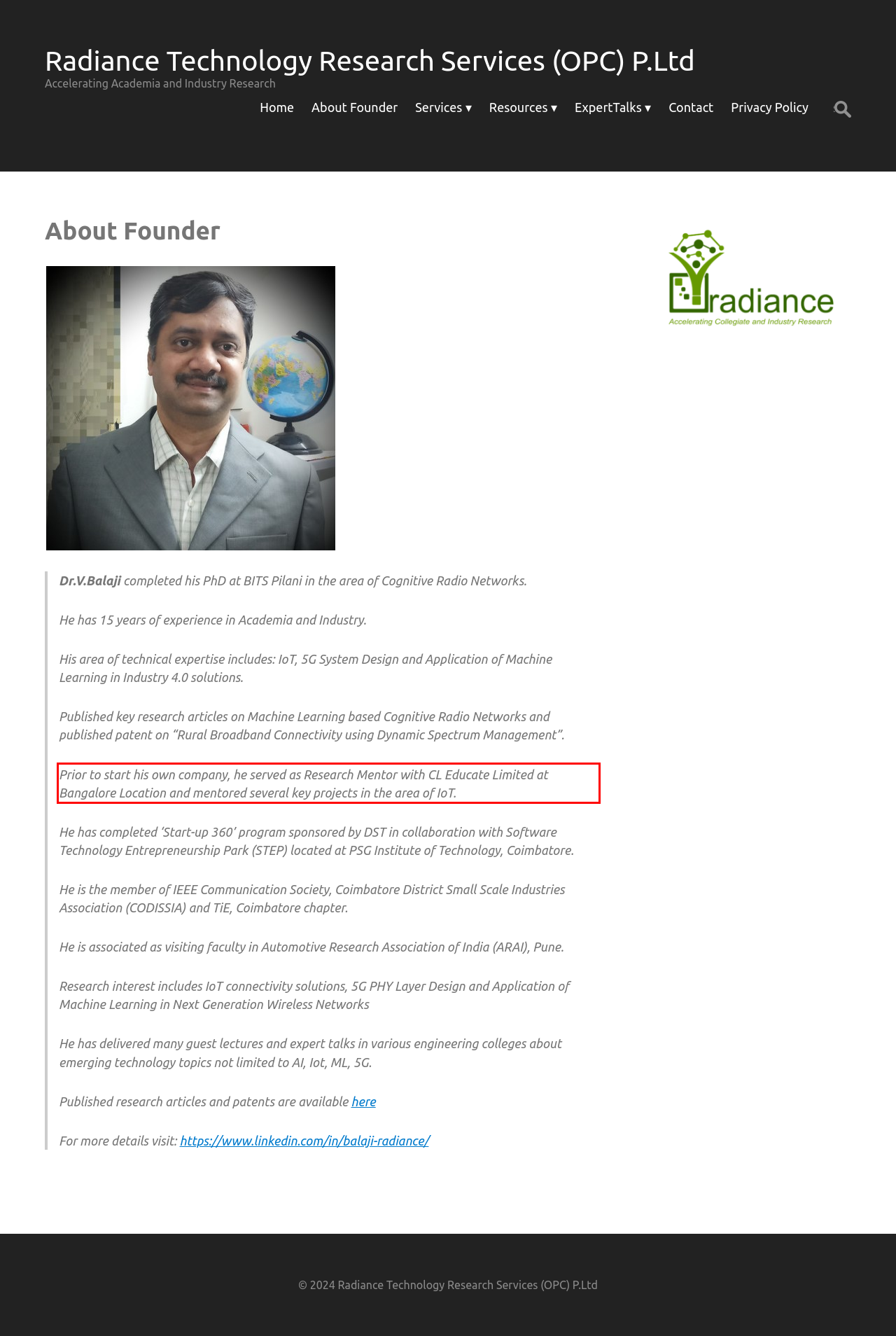Review the screenshot of the webpage and recognize the text inside the red rectangle bounding box. Provide the extracted text content.

Prior to start his own company, he served as Research Mentor with CL Educate Limited at Bangalore Location and mentored several key projects in the area of IoT.